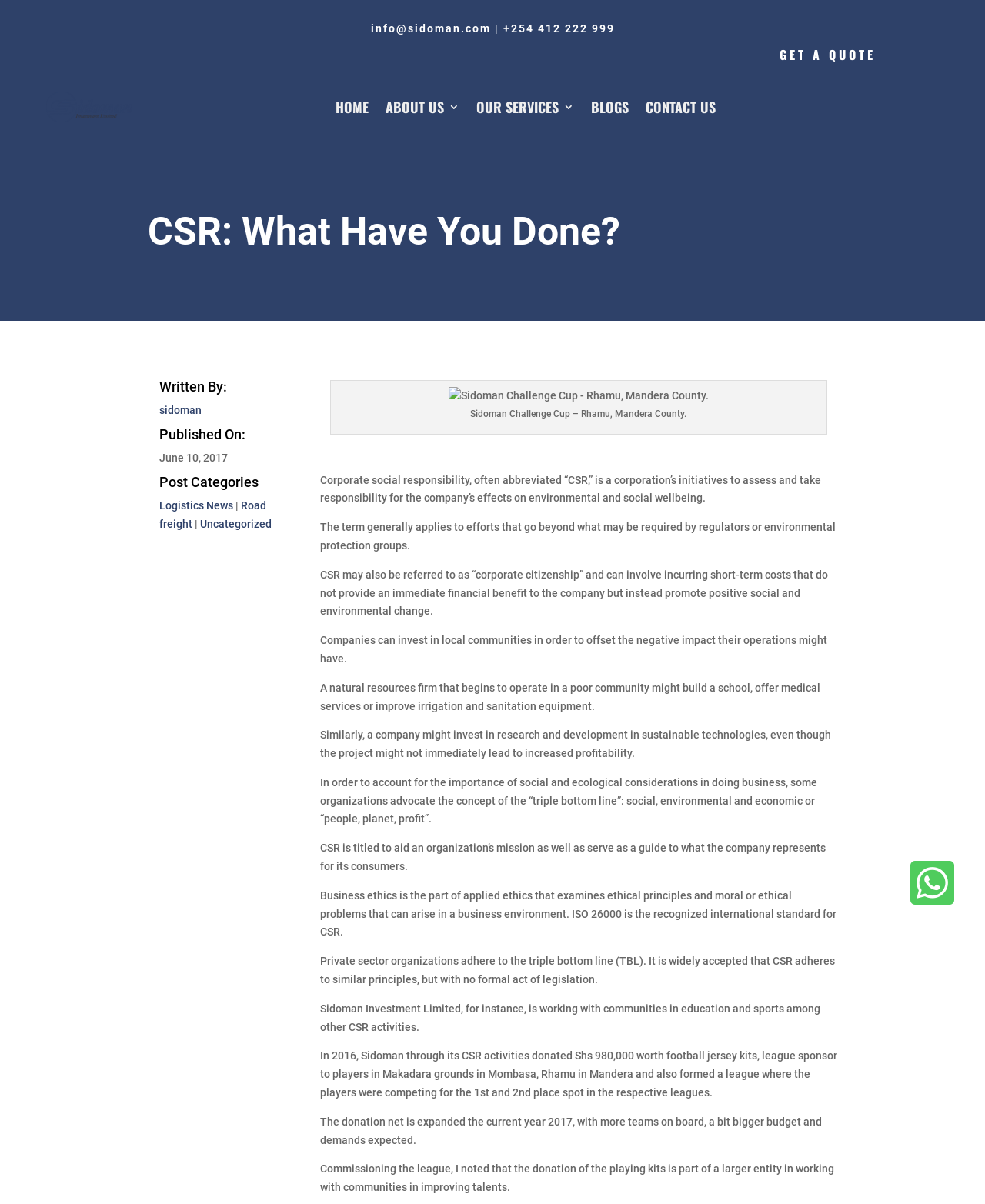Based on the image, please respond to the question with as much detail as possible:
What is the name of the international standard for CSR?

According to the webpage, ISO 26000 is the recognized international standard for CSR (Corporate Social Responsibility).